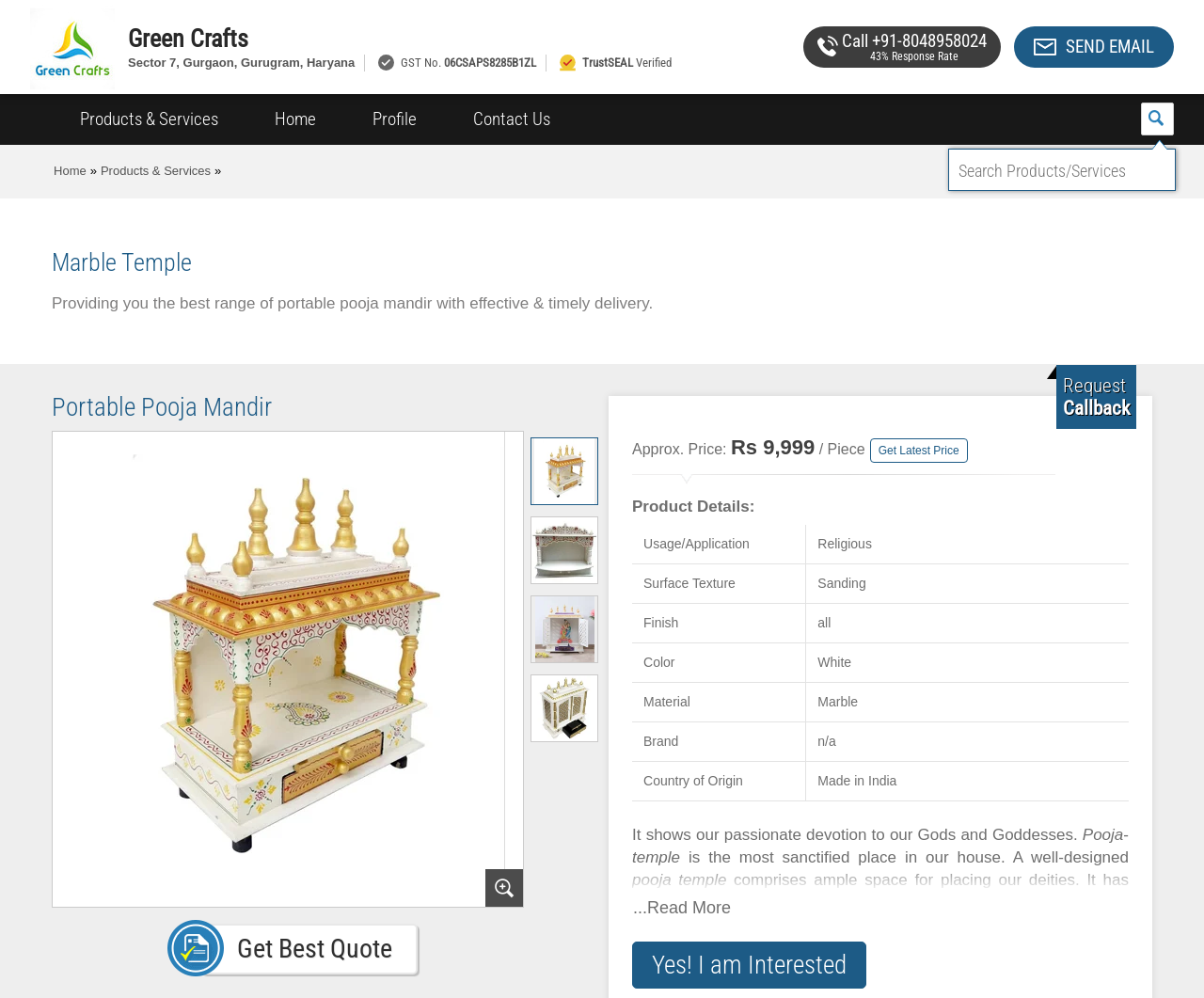Provide a one-word or one-phrase answer to the question:
What is the purpose of the drawers or cabinets in the pooja temple?

Storing puja accessories